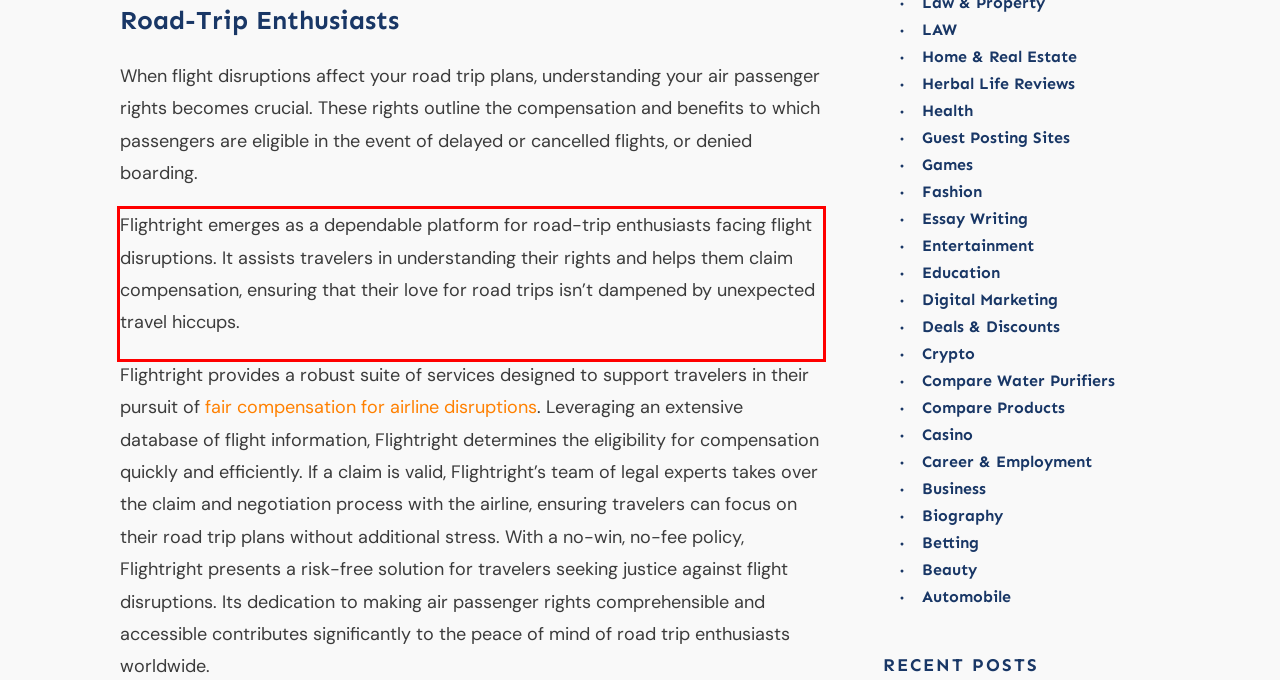With the provided screenshot of a webpage, locate the red bounding box and perform OCR to extract the text content inside it.

Flightright emerges as a dependable platform for road-trip enthusiasts facing flight disruptions. It assists travelers in understanding their rights and helps them claim compensation, ensuring that their love for road trips isn’t dampened by unexpected travel hiccups.